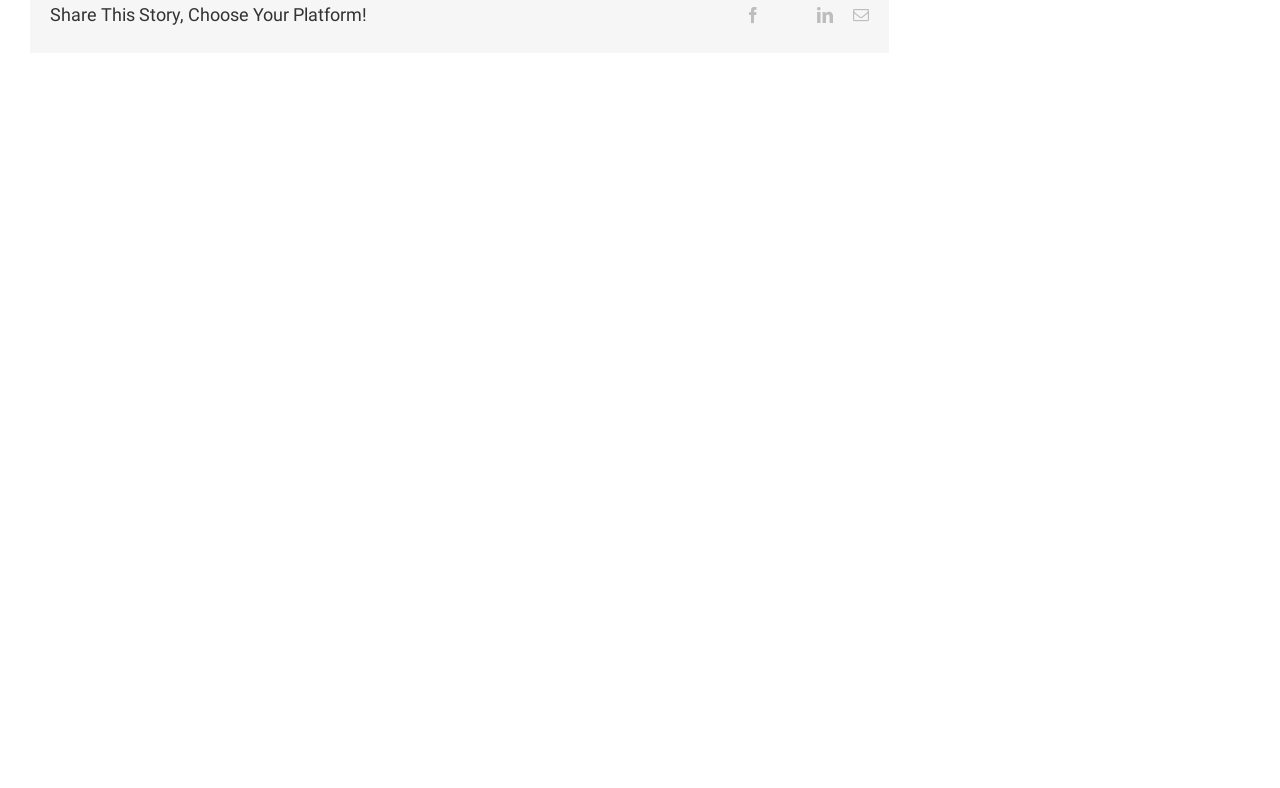Find the bounding box coordinates for the area that should be clicked to accomplish the instruction: "Read the article 'Lessons From The Top Of The Ski Hill'".

[0.023, 0.465, 0.232, 0.527]